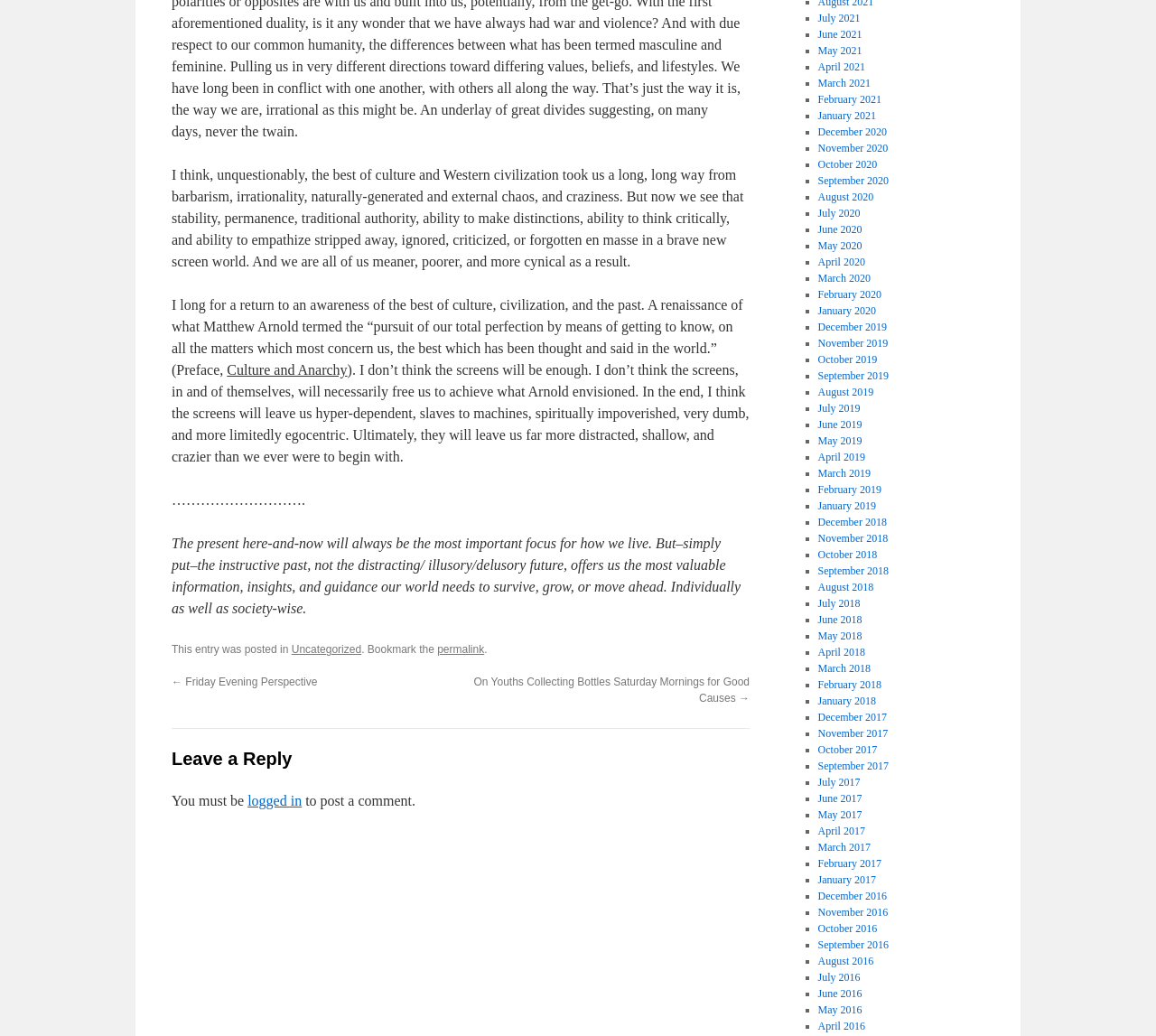Locate the bounding box of the UI element described by: "May 2021" in the given webpage screenshot.

[0.707, 0.043, 0.746, 0.055]